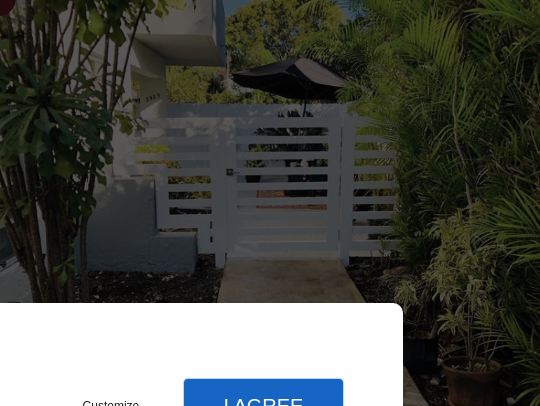Please give a one-word or short phrase response to the following question: 
What is the purpose of the covered area with a black canopy?

To provide shade